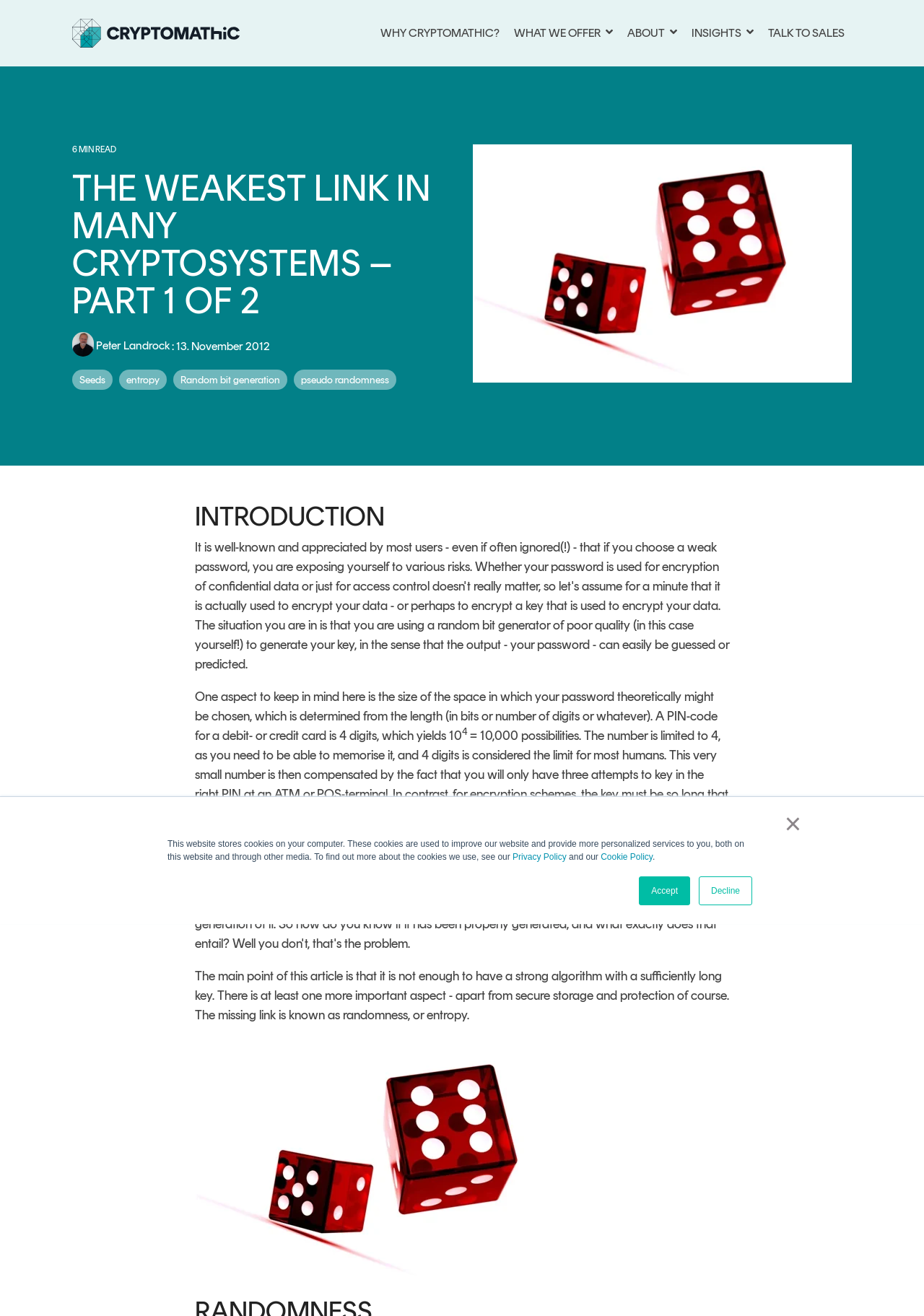Determine the webpage's heading and output its text content.

THE WEAKEST LINK IN MANY CRYPTOSYSTEMS – PART 1 OF 2